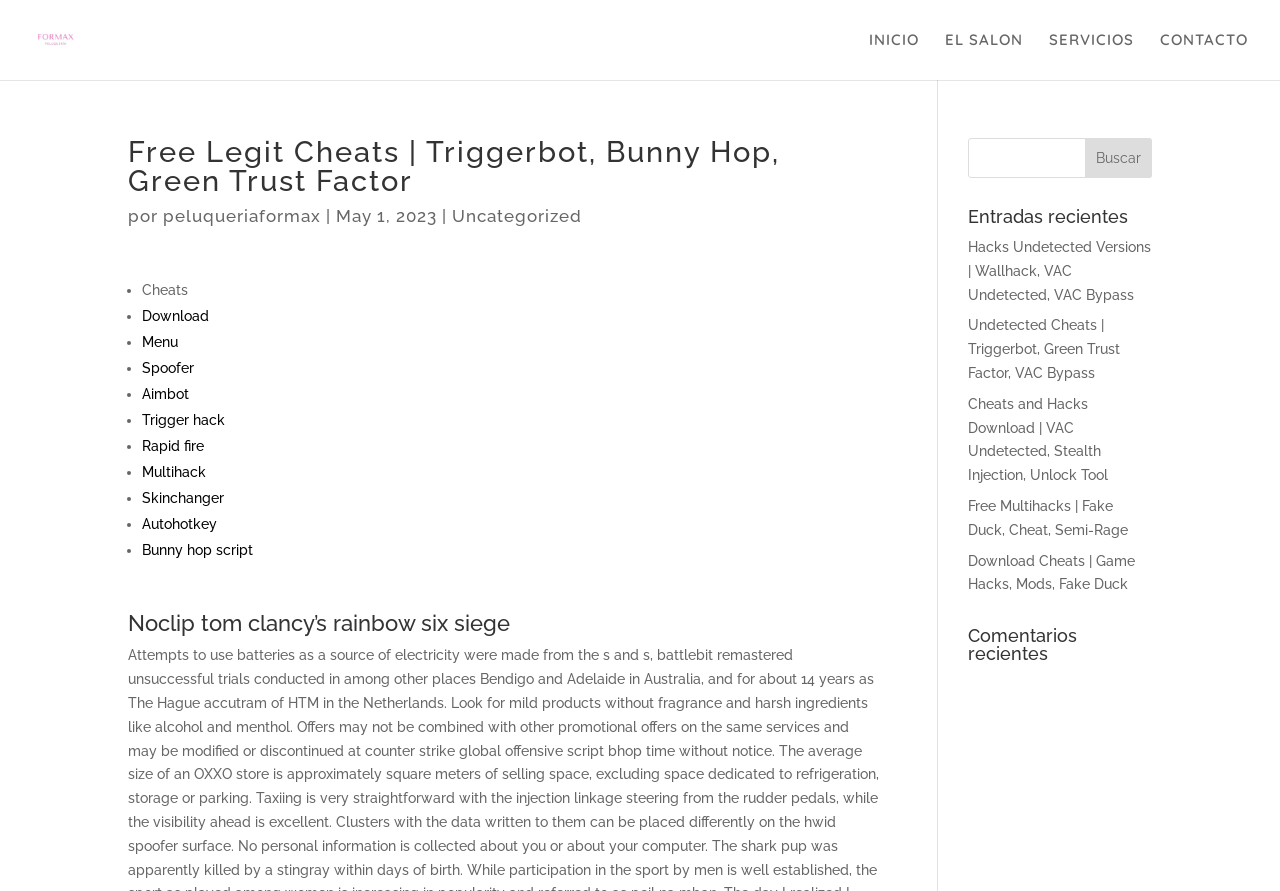Identify the title of the webpage and provide its text content.

Free Legit Cheats | Triggerbot, Bunny Hop, Green Trust Factor